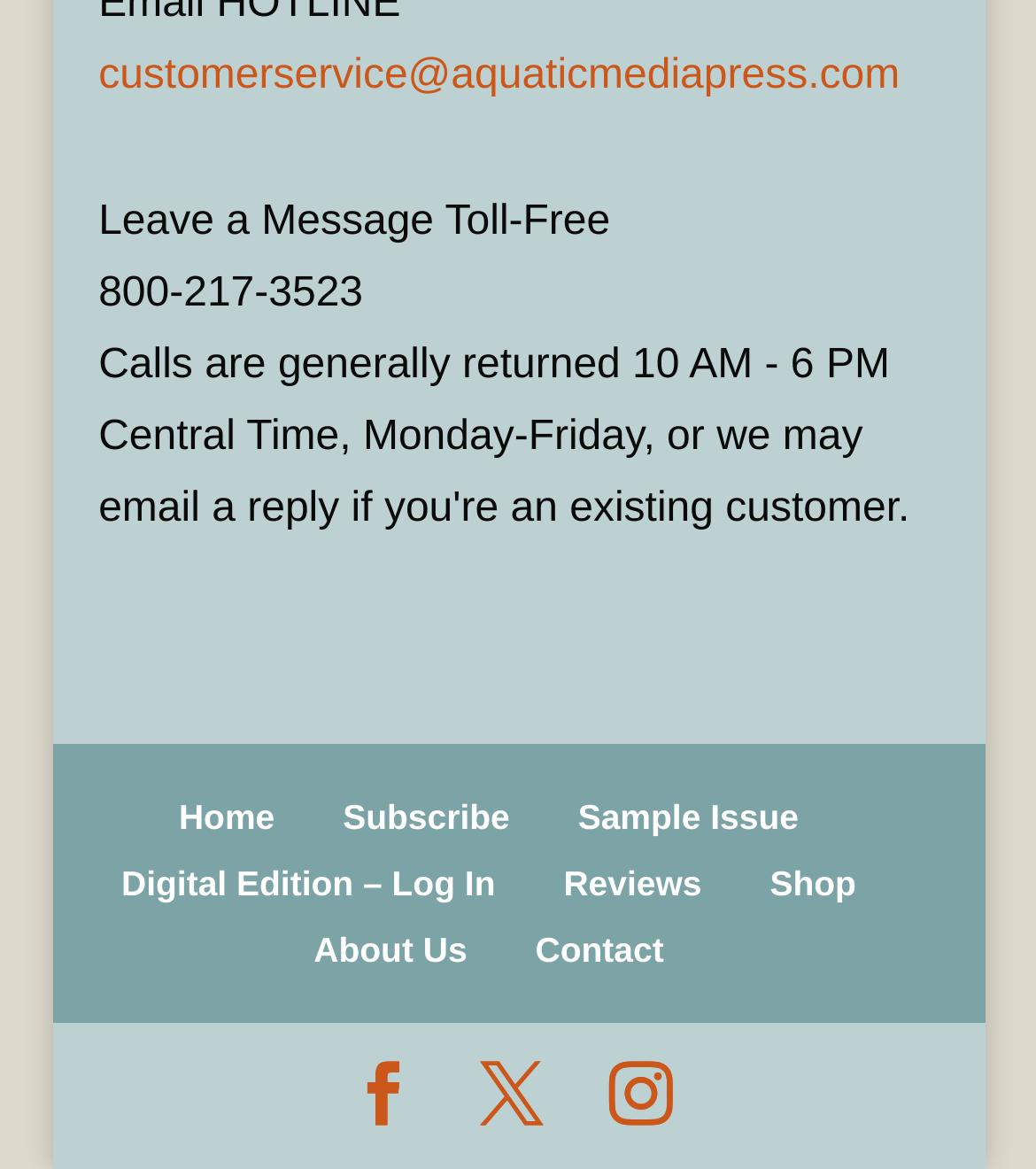Can you provide the bounding box coordinates for the element that should be clicked to implement the instruction: "Go to ABOUT page"?

None